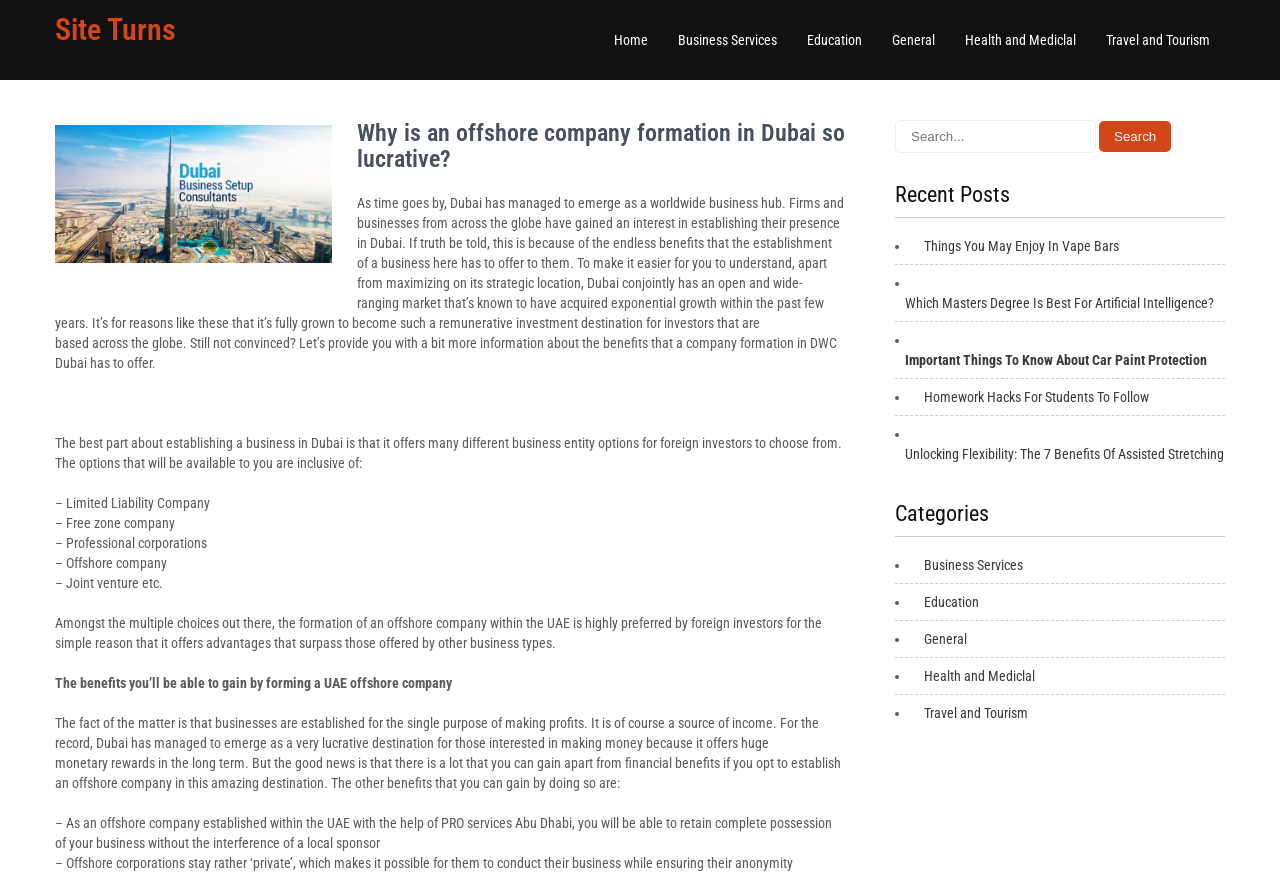Please identify the bounding box coordinates of the element on the webpage that should be clicked to follow this instruction: "Read the 'Recent Posts'". The bounding box coordinates should be given as four float numbers between 0 and 1, formatted as [left, top, right, bottom].

[0.699, 0.207, 0.957, 0.247]